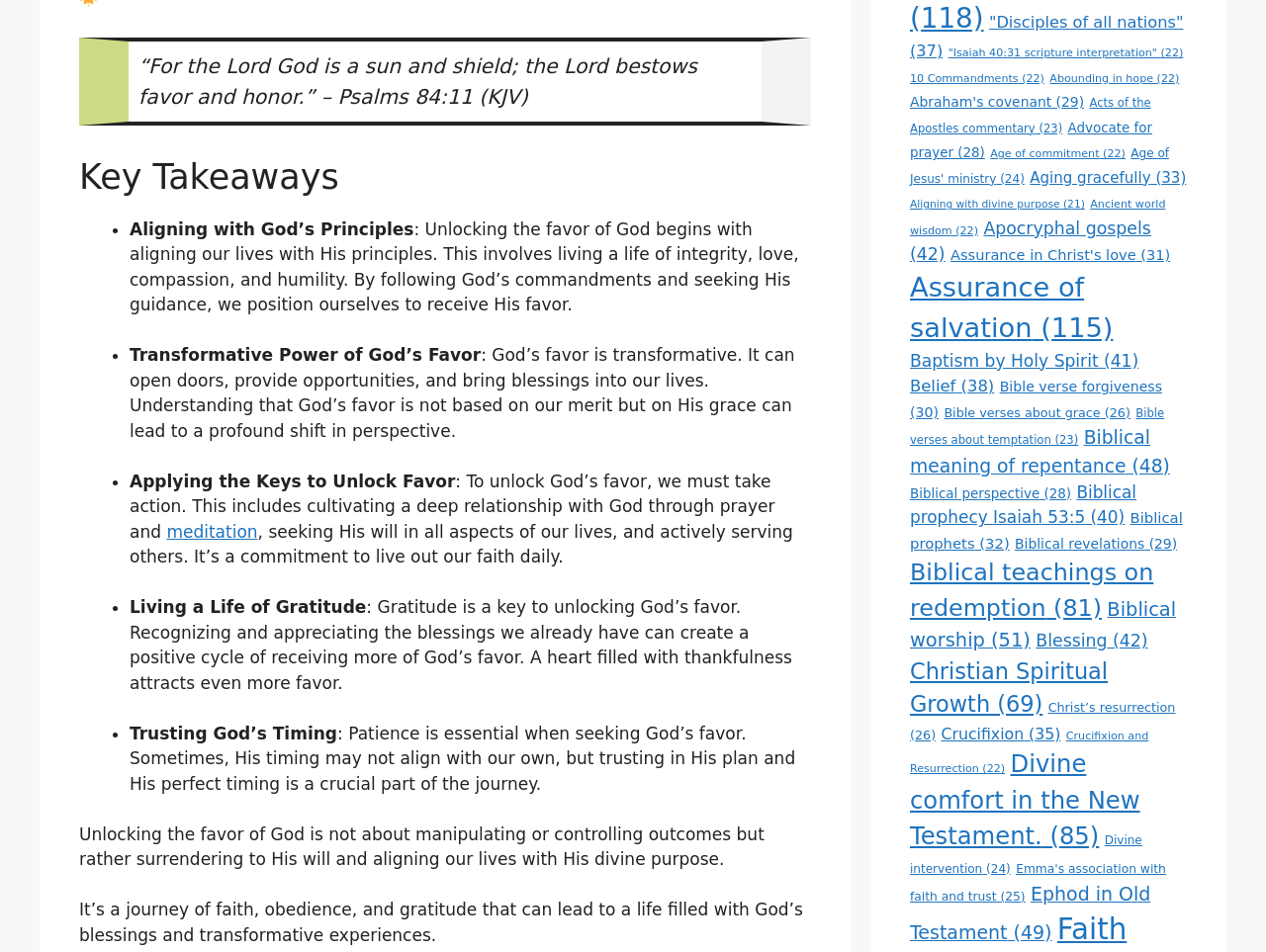Extract the bounding box for the UI element that matches this description: "Bible verses about grace (26)".

[0.746, 0.426, 0.893, 0.441]